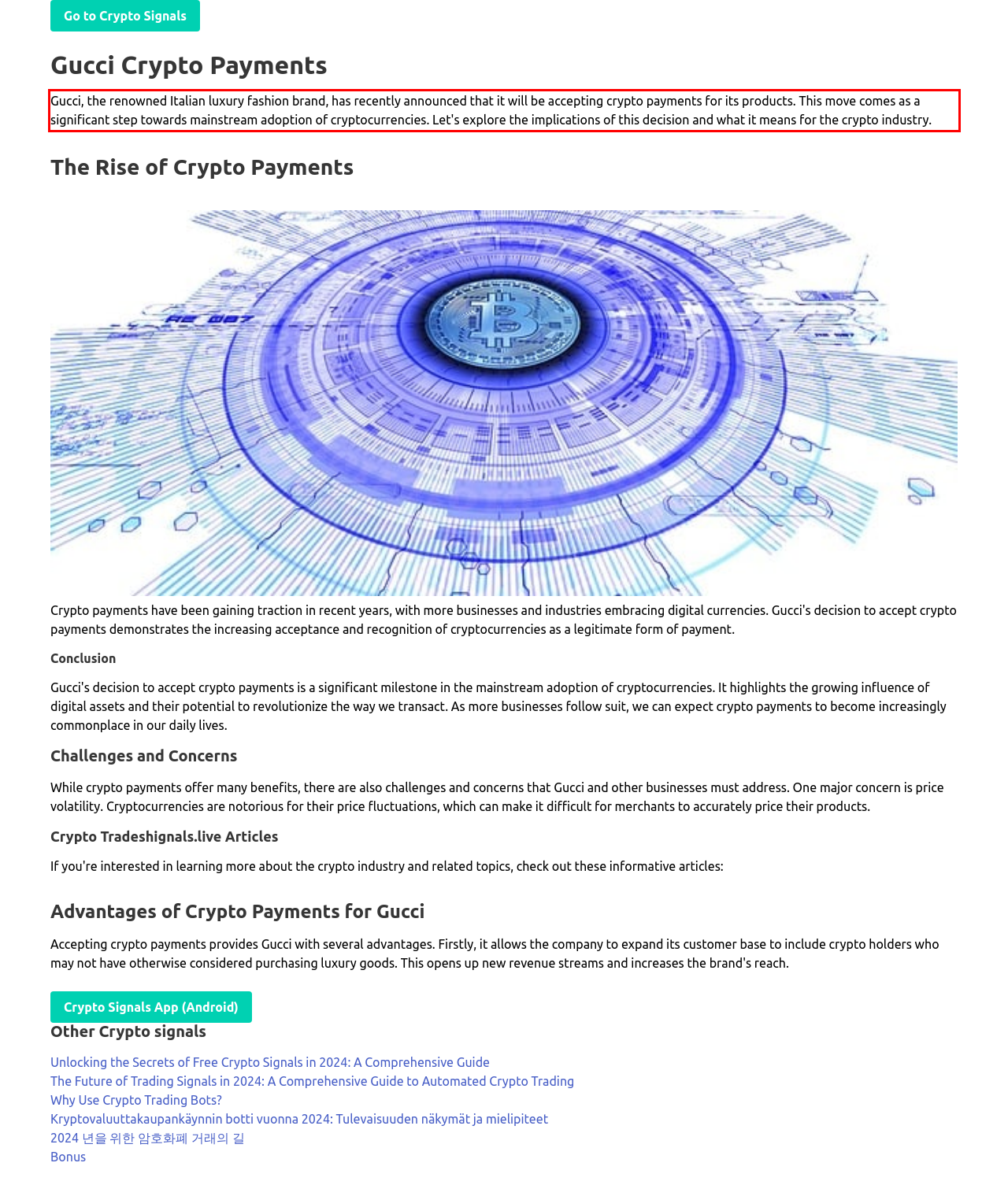Given the screenshot of a webpage, identify the red rectangle bounding box and recognize the text content inside it, generating the extracted text.

Gucci, the renowned Italian luxury fashion brand, has recently announced that it will be accepting crypto payments for its products. This move comes as a significant step towards mainstream adoption of cryptocurrencies. Let's explore the implications of this decision and what it means for the crypto industry.